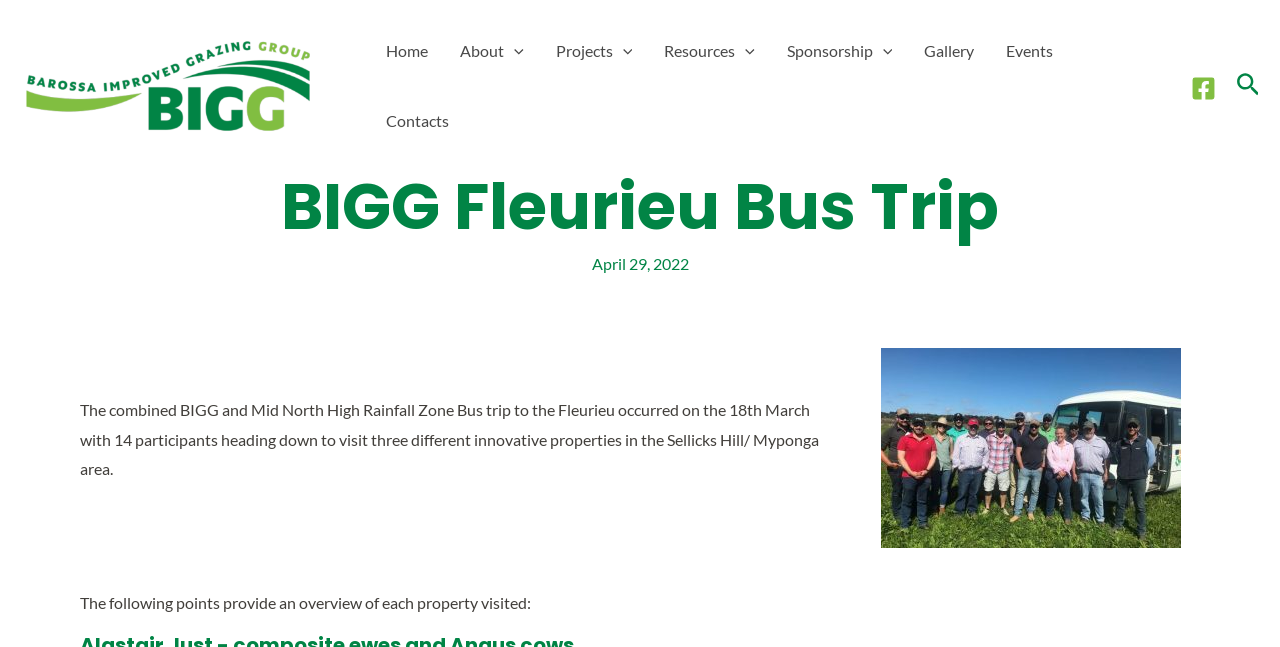Determine the bounding box coordinates of the clickable region to carry out the instruction: "visit Facebook page".

[0.93, 0.117, 0.95, 0.155]